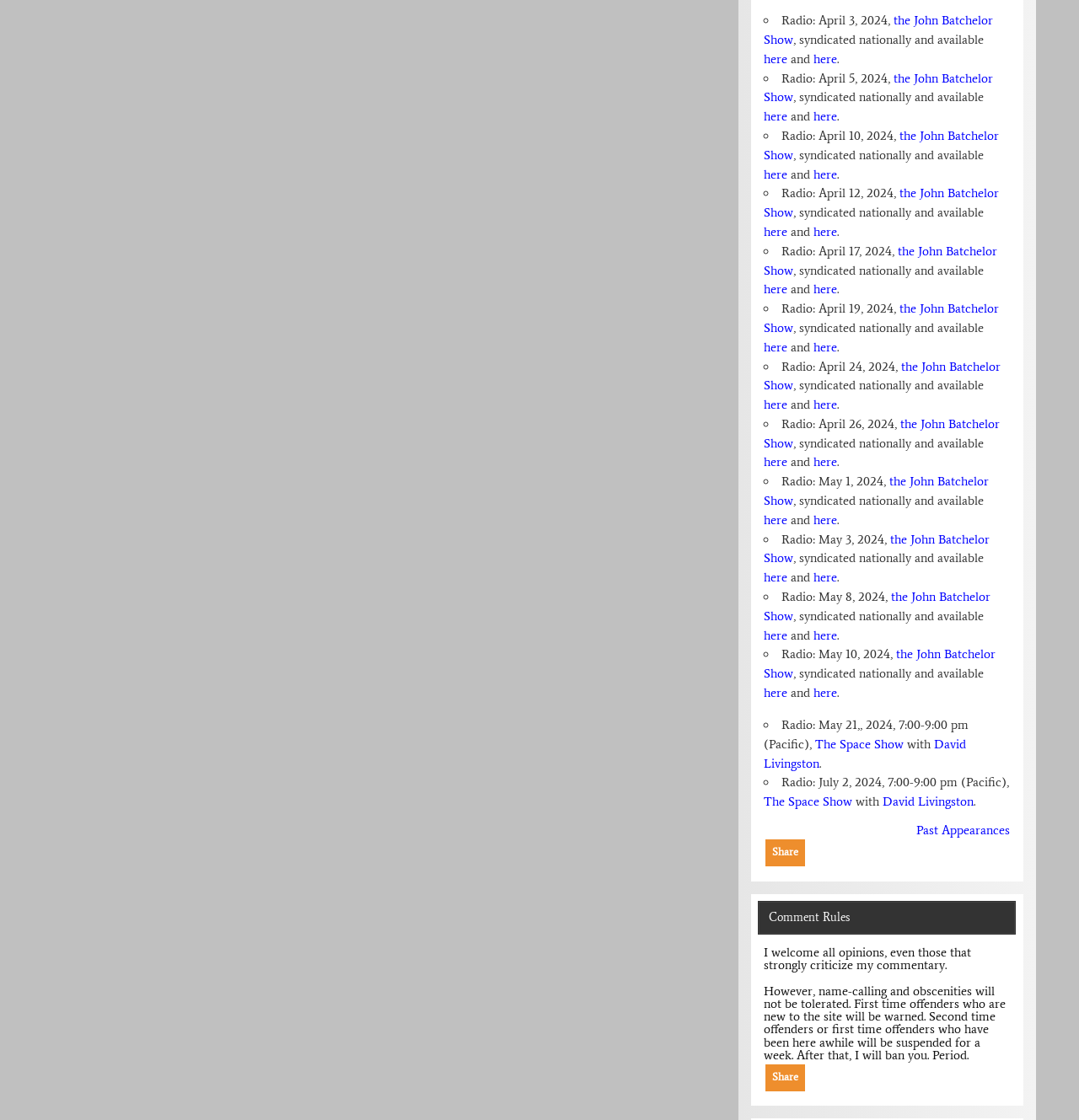Determine the bounding box coordinates of the section I need to click to execute the following instruction: "Click the link to the John Batchelor Show". Provide the coordinates as four float numbers between 0 and 1, i.e., [left, top, right, bottom].

[0.708, 0.063, 0.92, 0.094]